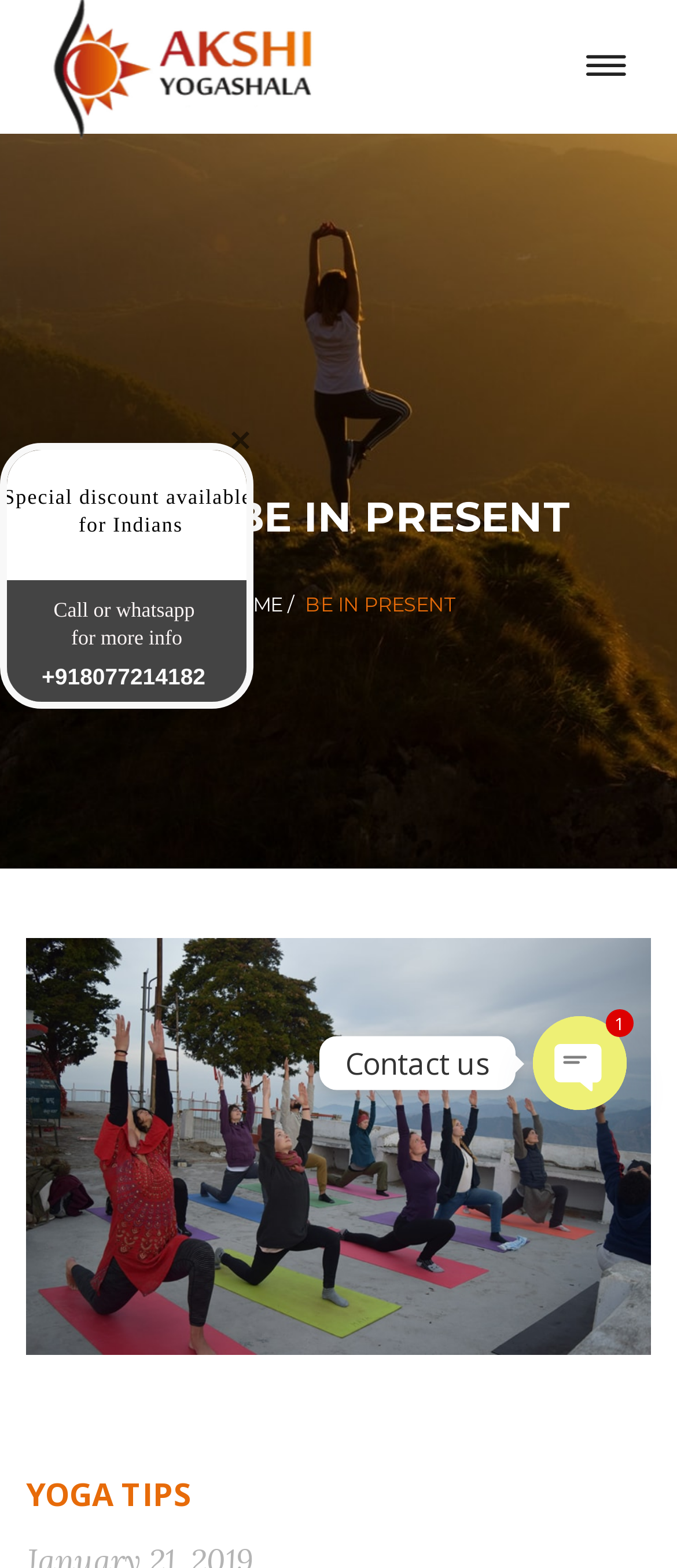Provide a brief response to the question below using a single word or phrase: 
What is the topic of the first link on the webpage?

Yoga teacher training in India